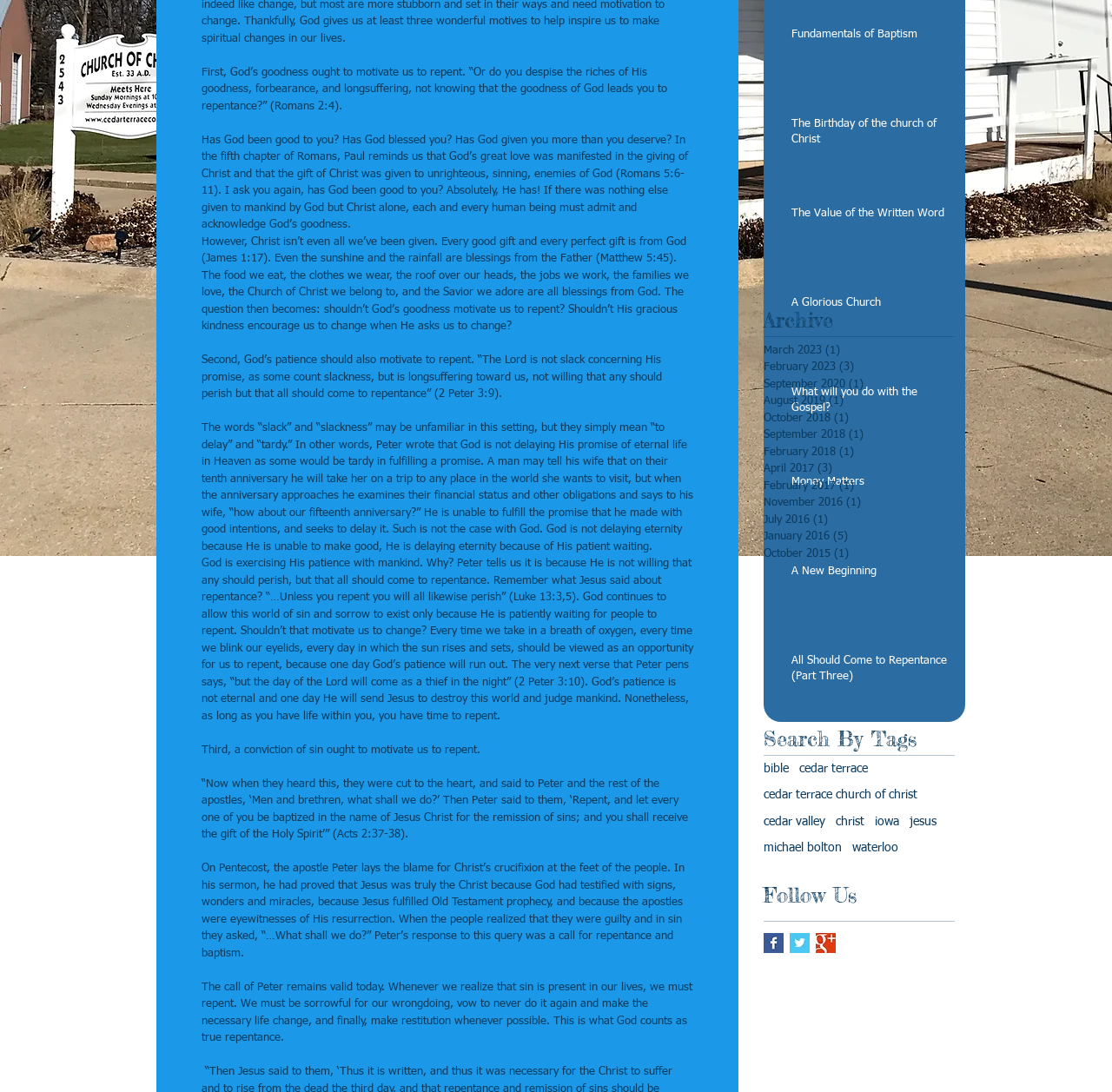Locate the bounding box coordinates of the UI element described by: "aria-label="Facebook Basic Square"". The bounding box coordinates should consist of four float numbers between 0 and 1, i.e., [left, top, right, bottom].

[0.687, 0.854, 0.705, 0.872]